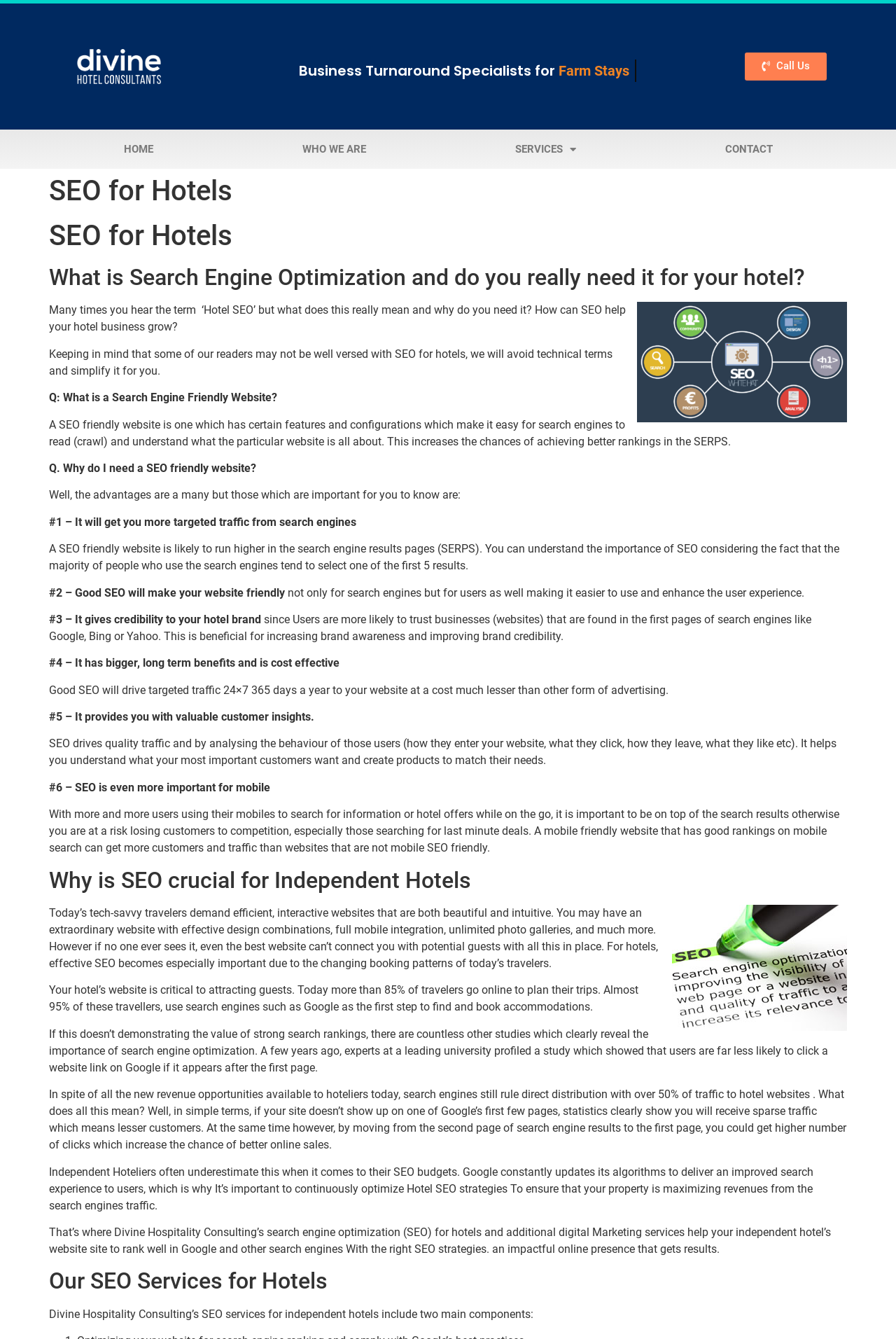Provide a short, one-word or phrase answer to the question below:
What is the benefit of having a SEO friendly website?

More targeted traffic